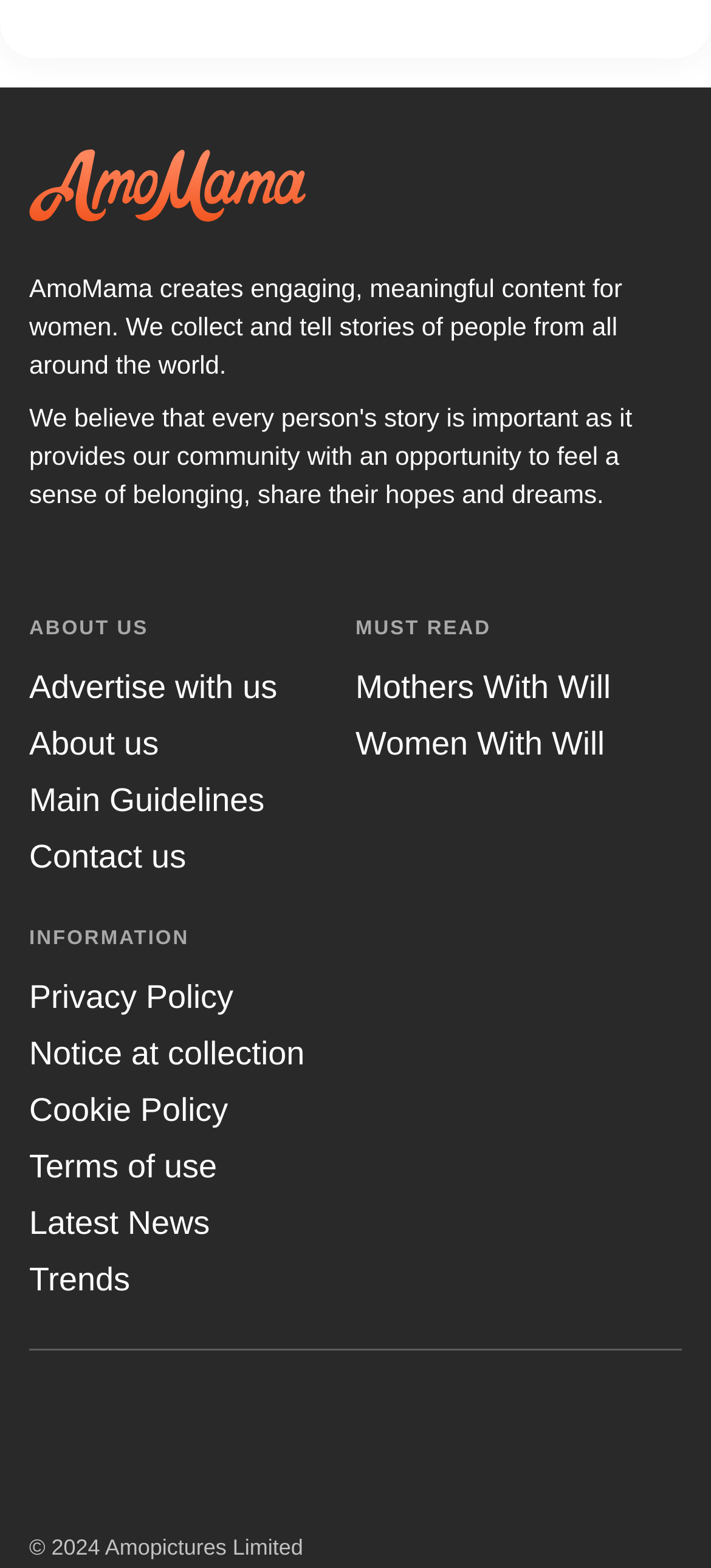Given the description: "Entertainment", determine the bounding box coordinates of the UI element. The coordinates should be formatted as four float numbers between 0 and 1, [left, top, right, bottom].

None